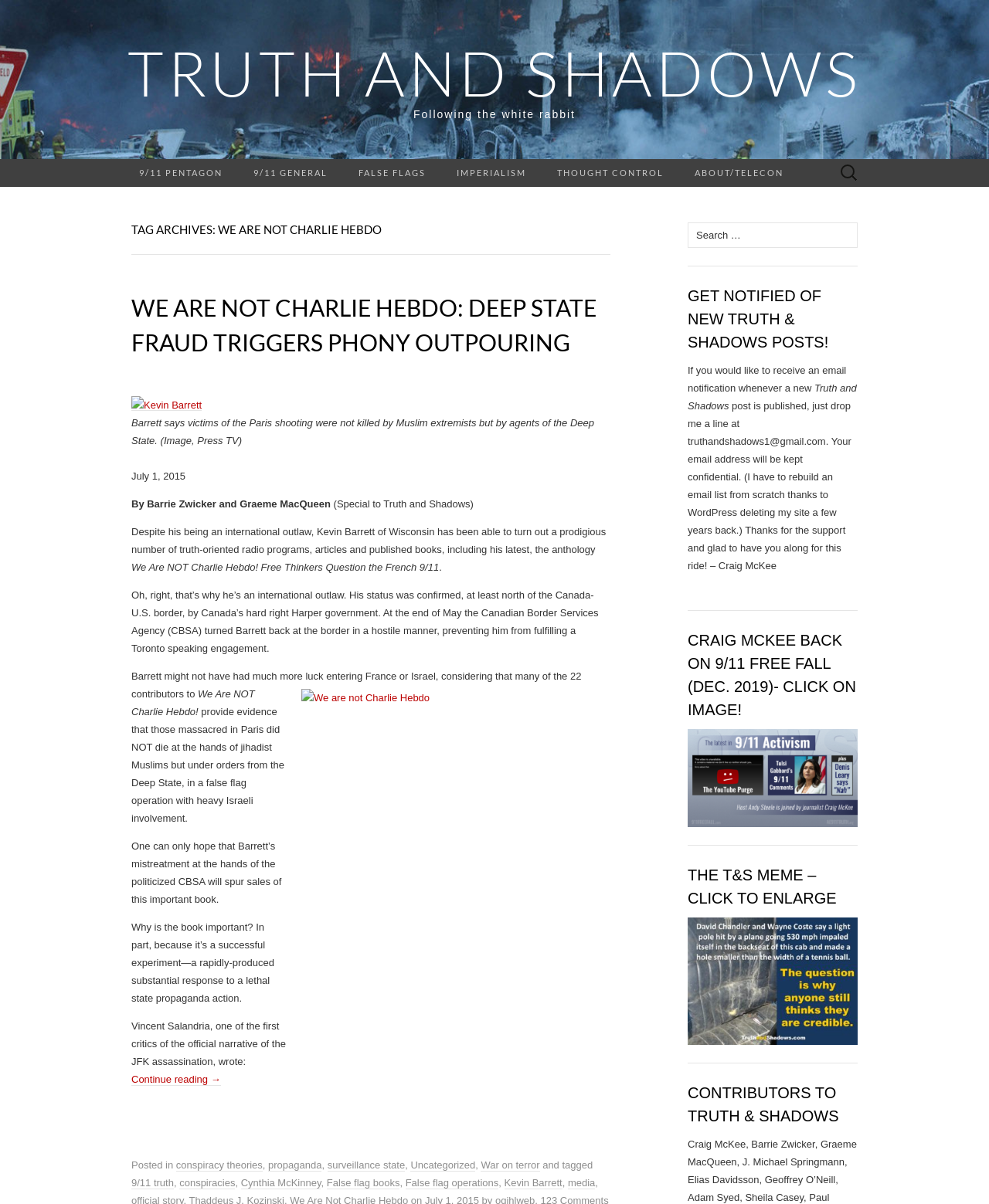Specify the bounding box coordinates of the element's area that should be clicked to execute the given instruction: "Read the article by Kevin Barrett". The coordinates should be four float numbers between 0 and 1, i.e., [left, top, right, bottom].

[0.133, 0.244, 0.603, 0.296]